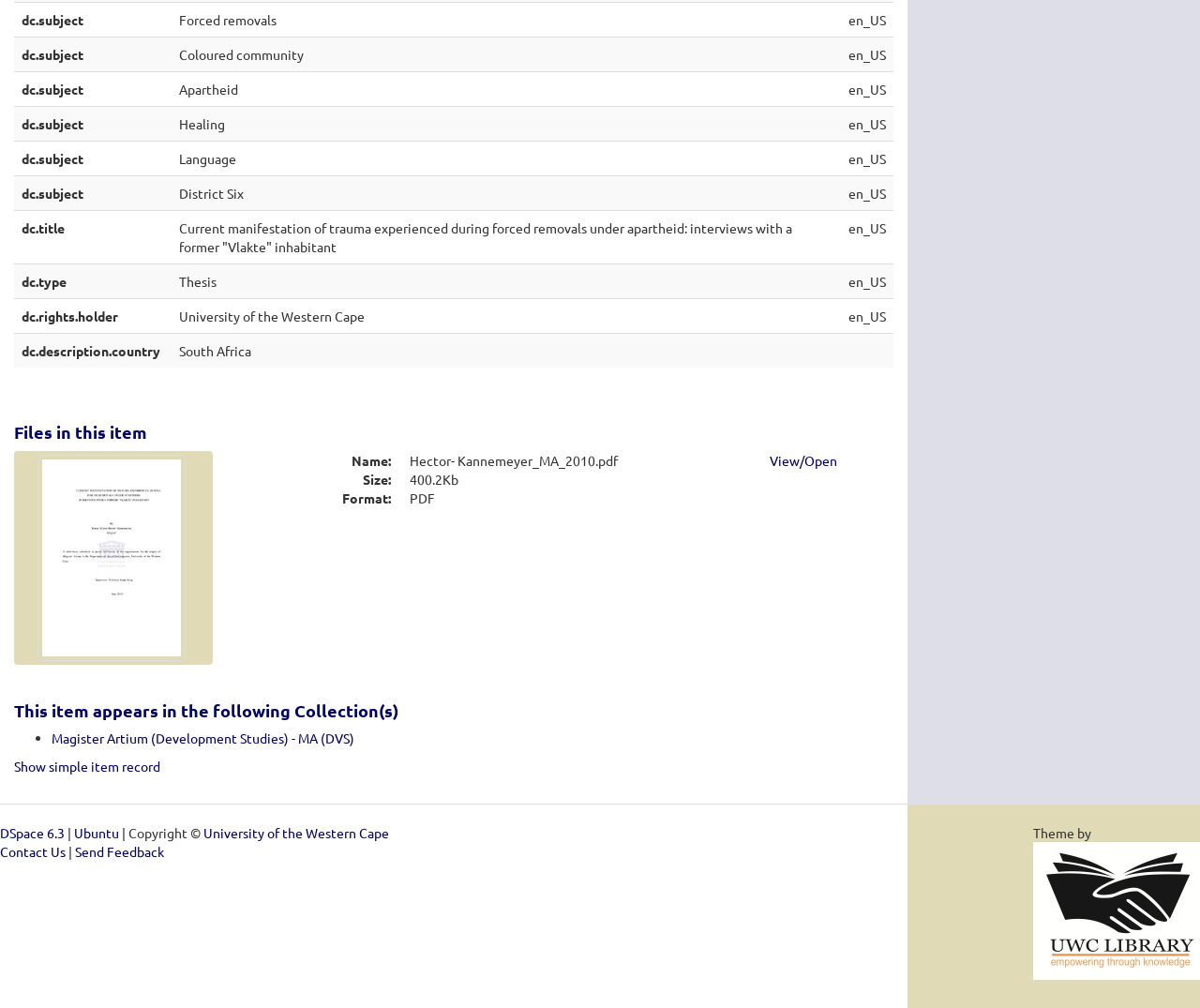Pinpoint the bounding box coordinates of the clickable area necessary to execute the following instruction: "Click on NEWS". The coordinates should be given as four float numbers between 0 and 1, namely [left, top, right, bottom].

None